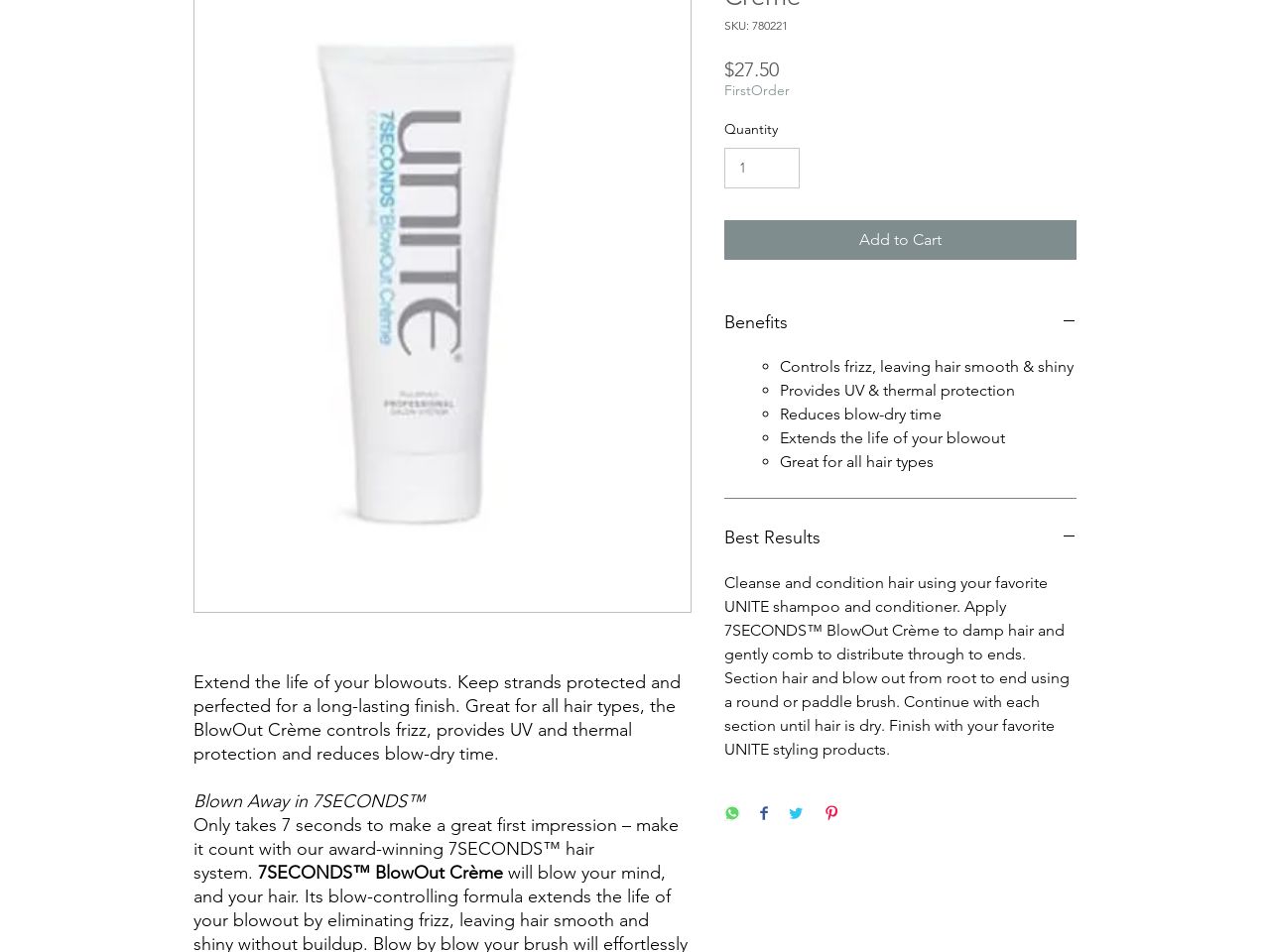Calculate the bounding box coordinates of the UI element given the description: "Best Results".

[0.57, 0.549, 0.848, 0.582]